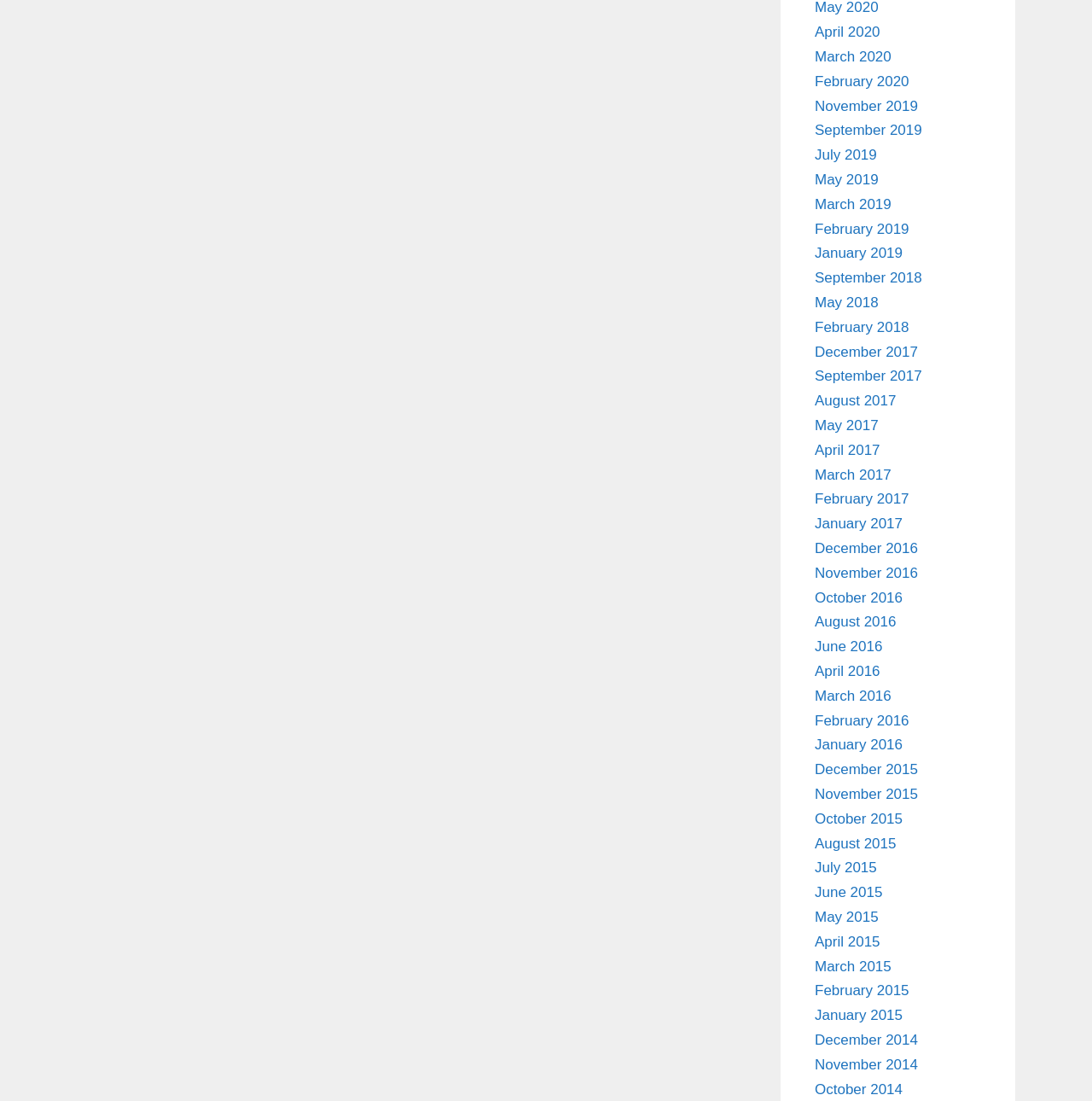What is the earliest month available?
Using the image, give a concise answer in the form of a single word or short phrase.

December 2014